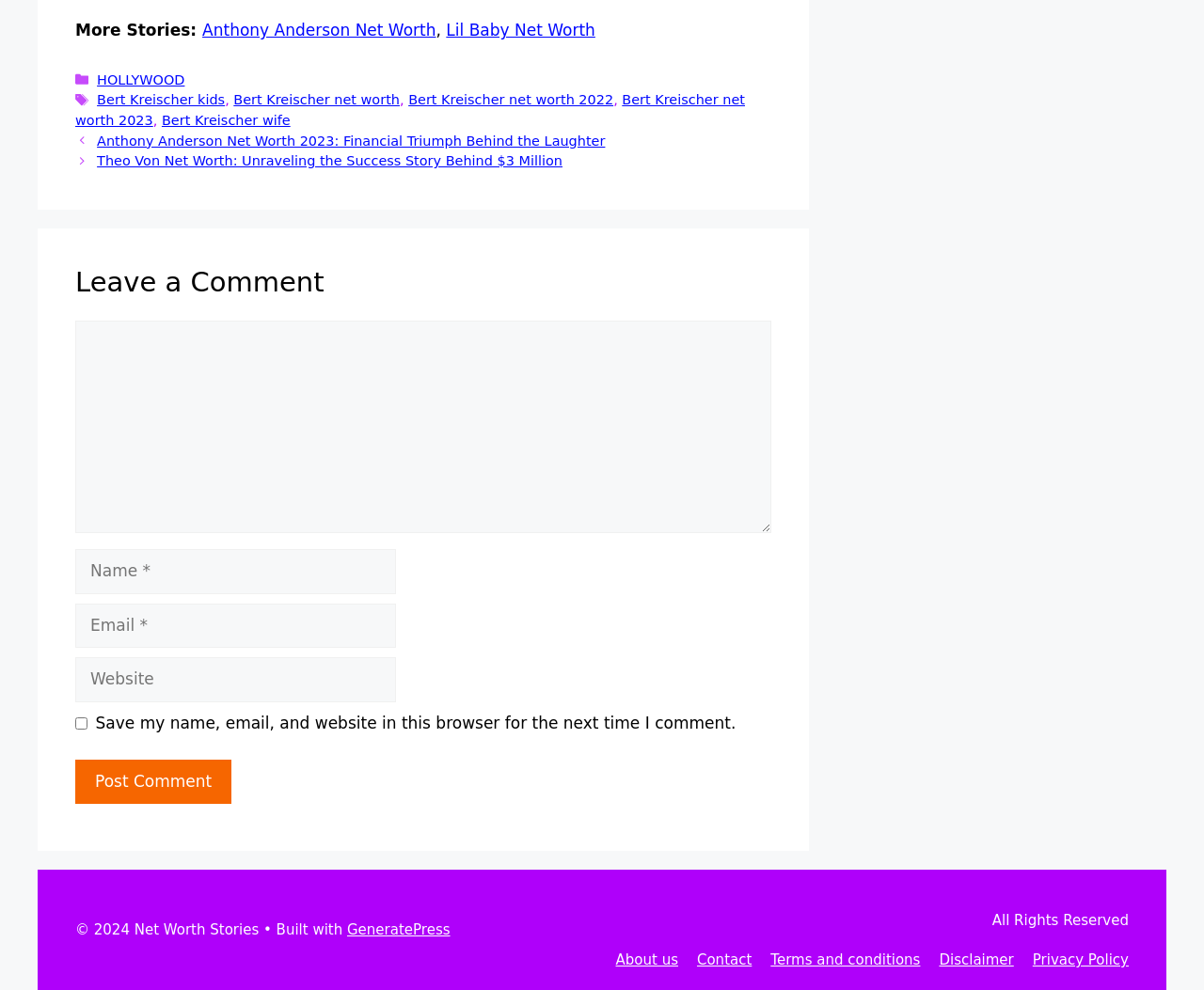Bounding box coordinates are specified in the format (top-left x, top-left y, bottom-right x, bottom-right y). All values are floating point numbers bounded between 0 and 1. Please provide the bounding box coordinate of the region this sentence describes: About us

[0.511, 0.962, 0.563, 0.979]